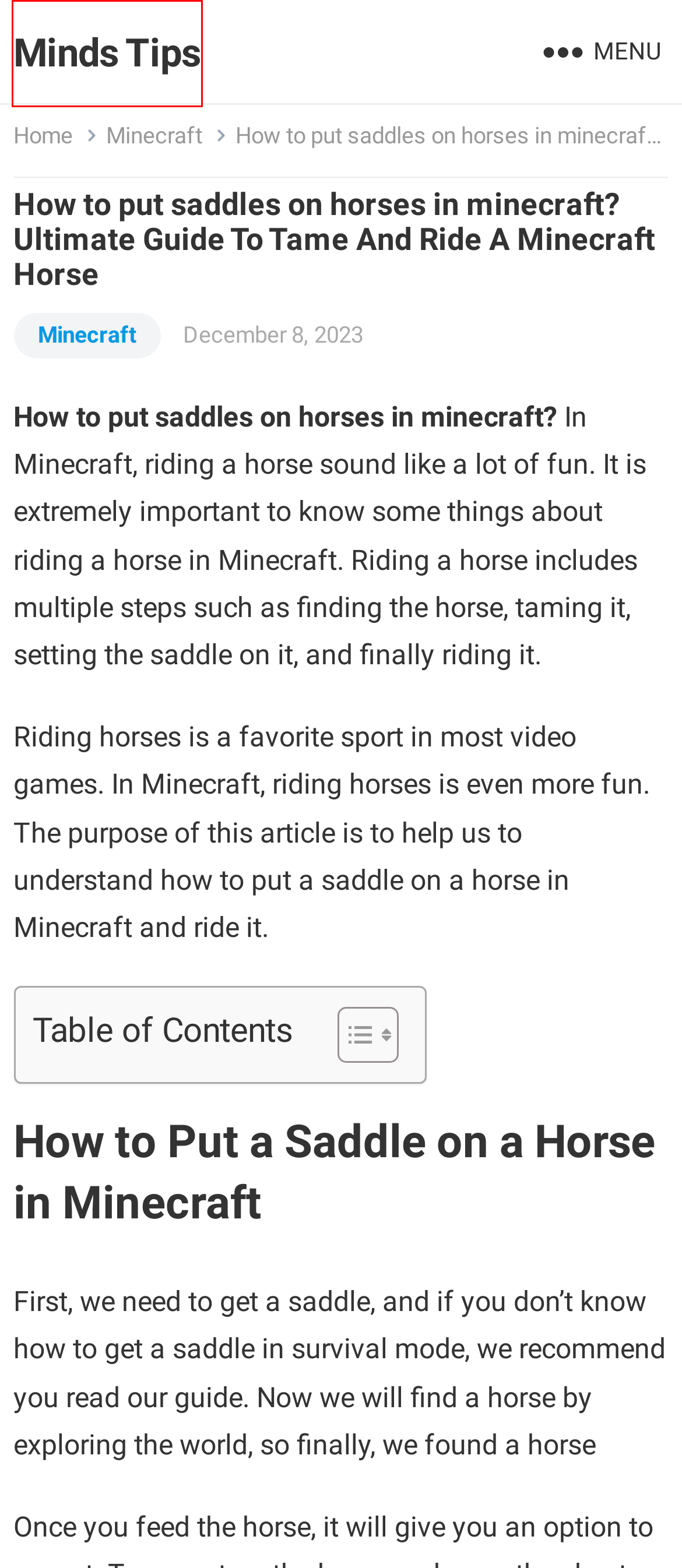Look at the screenshot of a webpage where a red rectangle bounding box is present. Choose the webpage description that best describes the new webpage after clicking the element inside the red bounding box. Here are the candidates:
A. How to get terracotta in minecraft? How to Make Terracotta in Minecraft
B. What level is coal in Minecraft ? Where to find Coal in Minecraft 1.18
C. Why do adults like Bluey? 10 Reasons Adults Love Bluey
D. Minds Tips - General information page about toys and animation
E. What is Lego Dimension ? Everything You Need To Know About Lego Dimensions
F. Pokemon - Minds Tips
G. Dragon Ball - Minds Tips
H. Minecraft - Minds Tips

D